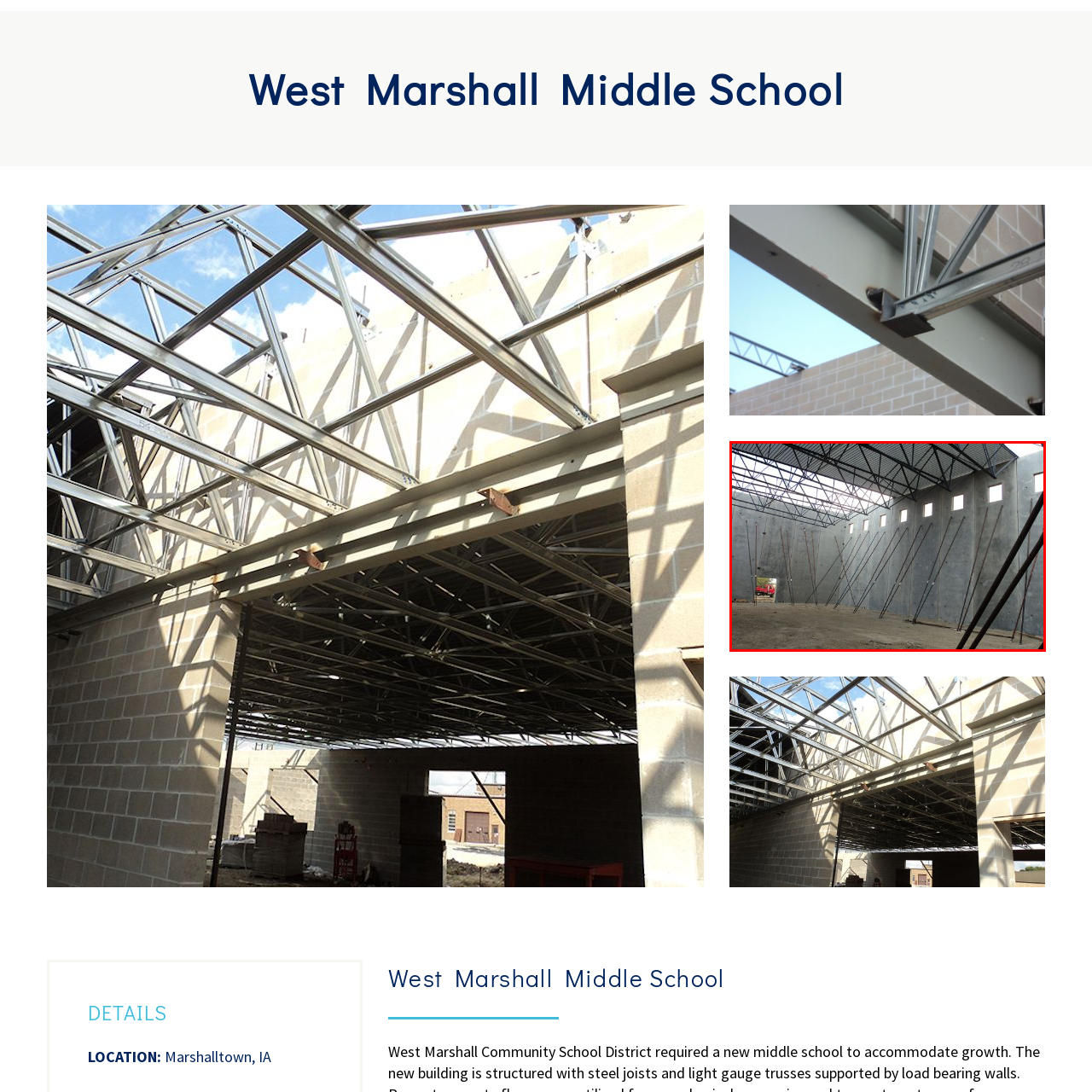Observe the image enclosed by the red box and thoroughly answer the subsequent question based on the visual details: What is the current state of the floor?

The caption describes the floor as 'bare, composed of earth or gravel', indicating that the floor is currently in a bare state, likely awaiting further construction or finishing.